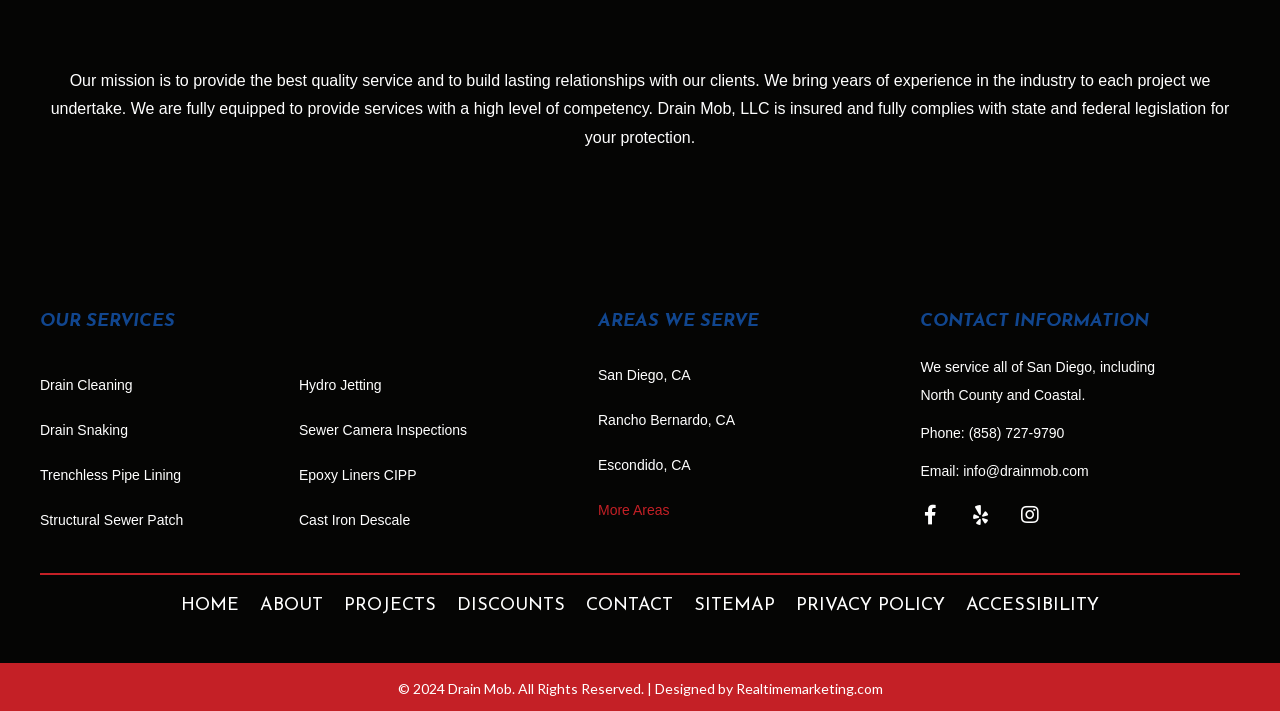Please reply to the following question with a single word or a short phrase:
How many social media links are there?

3